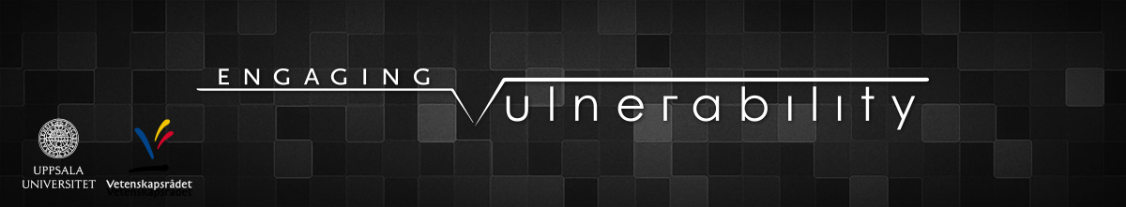What is the background of the logo composed of?
Respond to the question with a single word or phrase according to the image.

geometric shapes